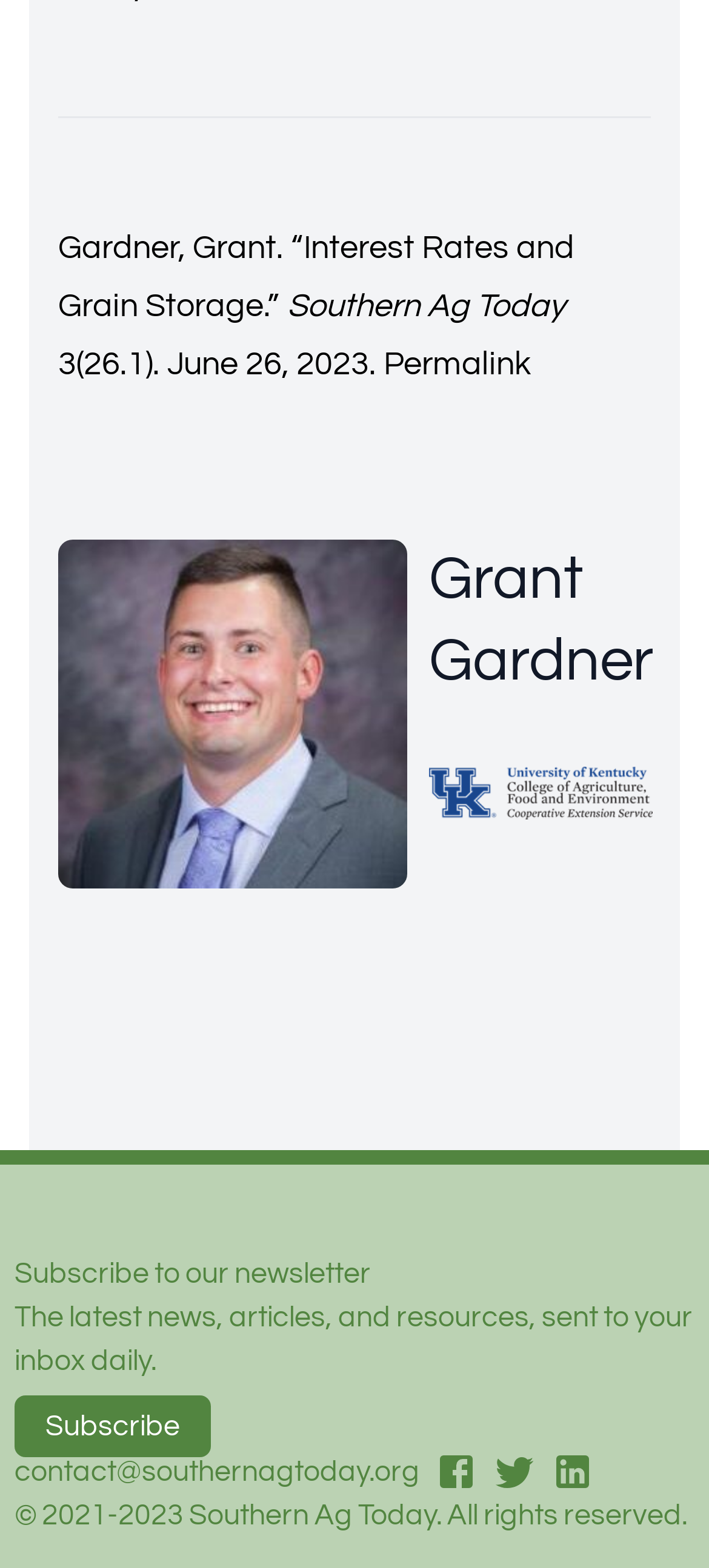What is the name of the newsletter?
Using the details from the image, give an elaborate explanation to answer the question.

The name of the newsletter can be found in the StaticText element 'Southern Ag Today' which is located above the figure section, and also in the copyright section at the bottom of the page.